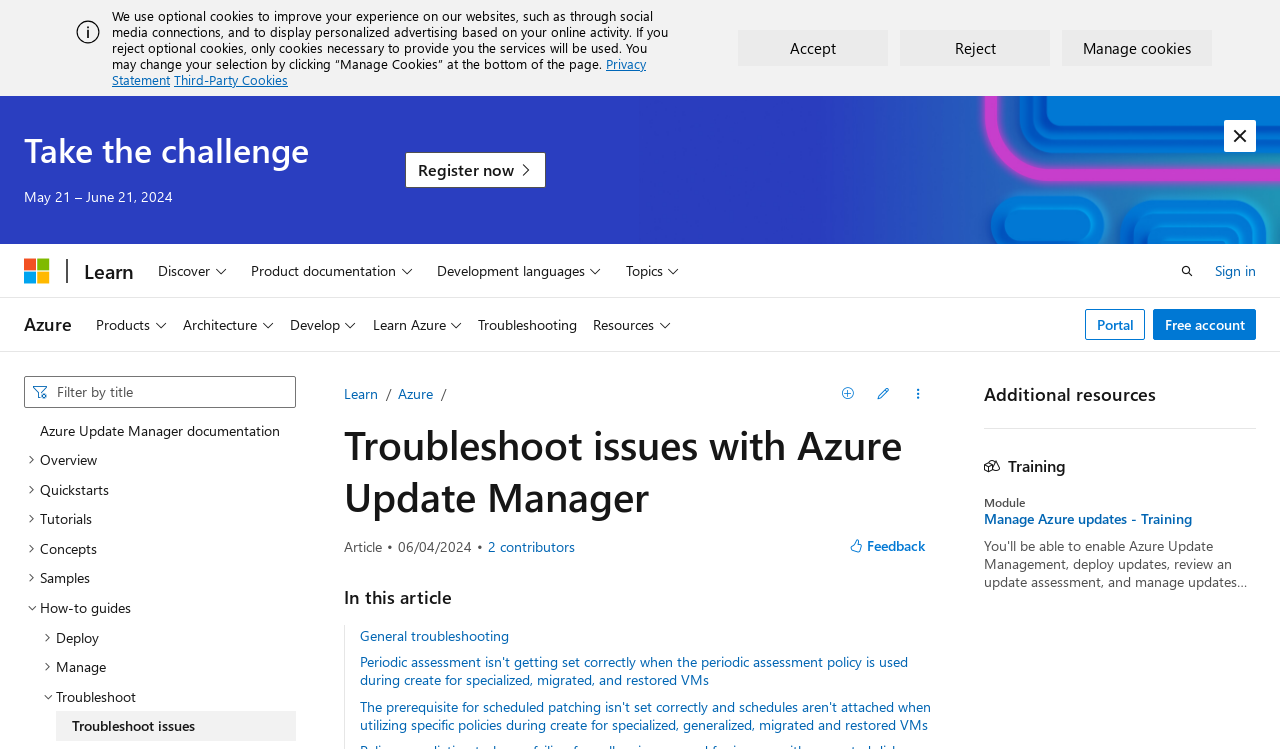Give a full account of the webpage's elements and their arrangement.

This webpage is about troubleshooting known issues with Azure Update Manager. At the top, there is a banner with a warning icon and a message about optional cookies, along with links to "Privacy Statement" and "Third-Party Cookies". Below this, there are buttons to "Accept" or "Reject" cookies, as well as a "Manage Cookies" button.

On the left side, there is a navigation menu with links to "Microsoft", "Learn", and "Azure", as well as a search bar. The search bar has a dropdown list with various options, including "Azure Update Manager documentation", "Overview", "Quickstarts", "Tutorials", and more.

The main content of the page is divided into sections. The first section has a heading "Troubleshoot issues with Azure Update Manager" and provides an article with details on known issues and how to troubleshoot them. The article has a review date of "06/04/2024" and lists 2 contributors. There are also buttons to "View all contributors" and "Feedback".

Below the article, there is a section with links to related topics, including "General troubleshooting", "Periodic assessment isn't getting set correctly", and "The prerequisite for scheduled patching isn't set correctly". 

On the right side, there is a section with additional resources, including a link to a training module on "Manage Azure updates".